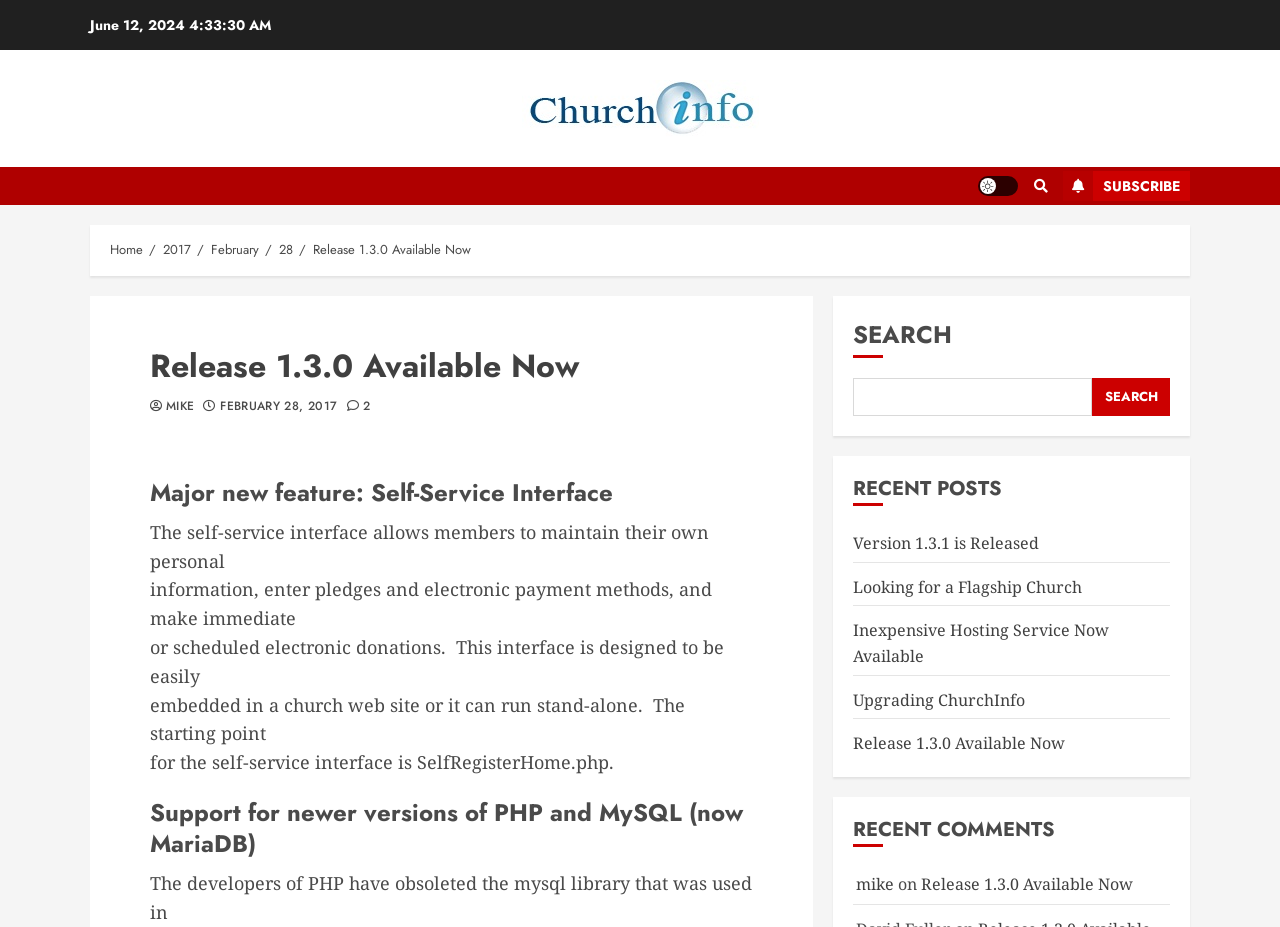Provide a single word or phrase to answer the given question: 
What is the name of the author of the release?

MIKE